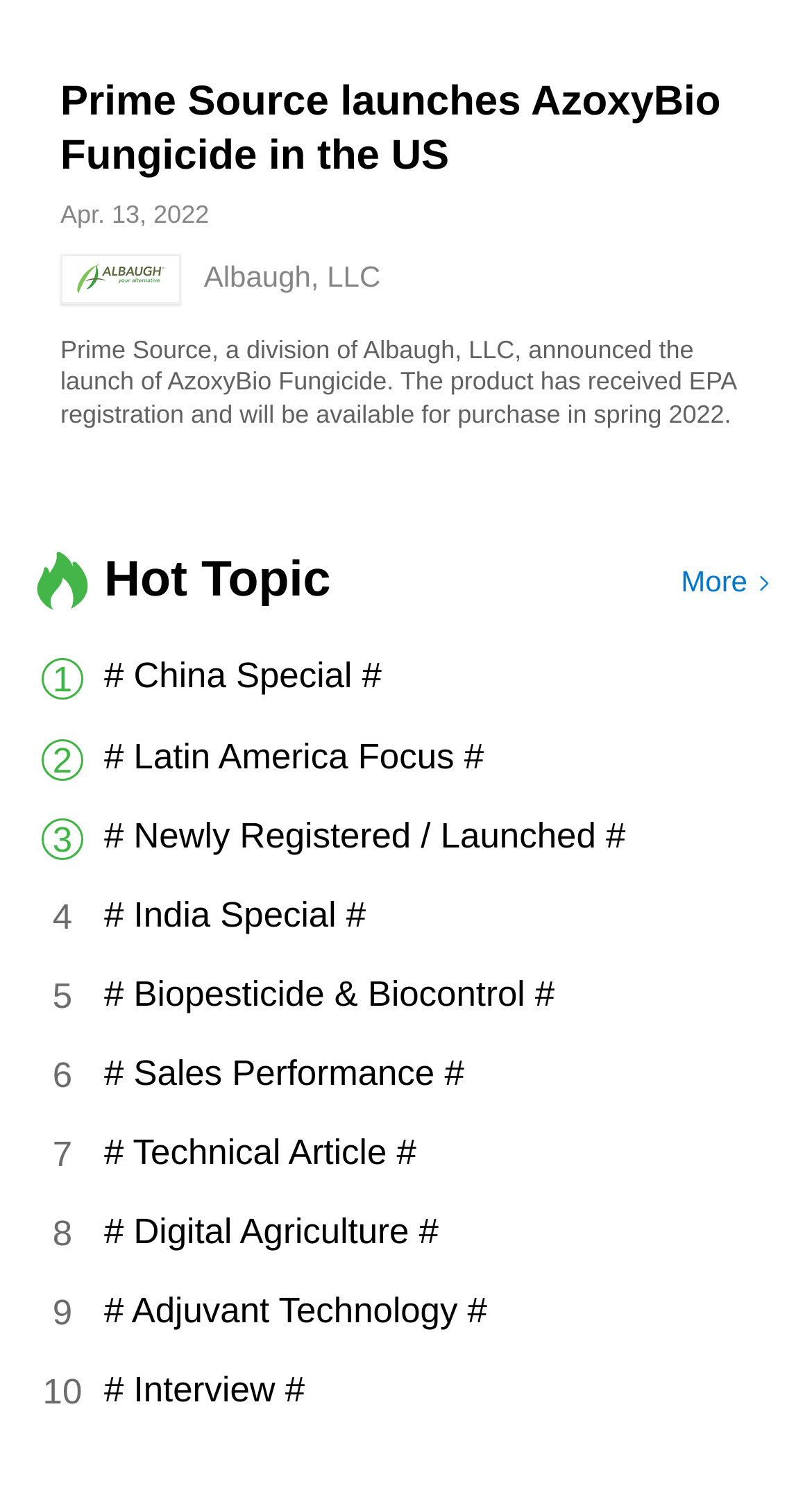Find the bounding box coordinates of the element you need to click on to perform this action: 'Read about Penelope Smith'. The coordinates should be represented by four float values between 0 and 1, in the format [left, top, right, bottom].

None